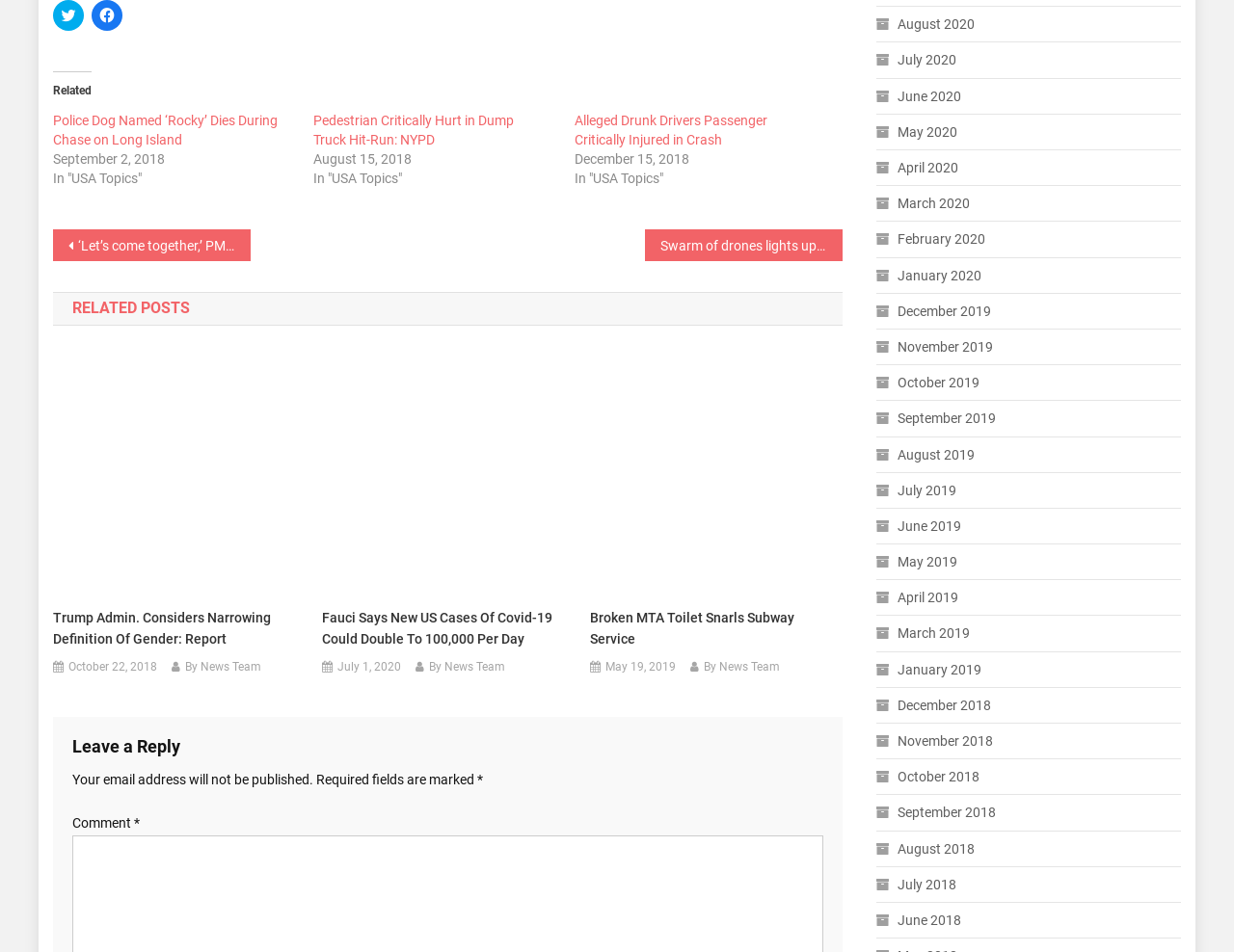Using a single word or phrase, answer the following question: 
What type of content is listed under 'RELATED POSTS'?

News articles